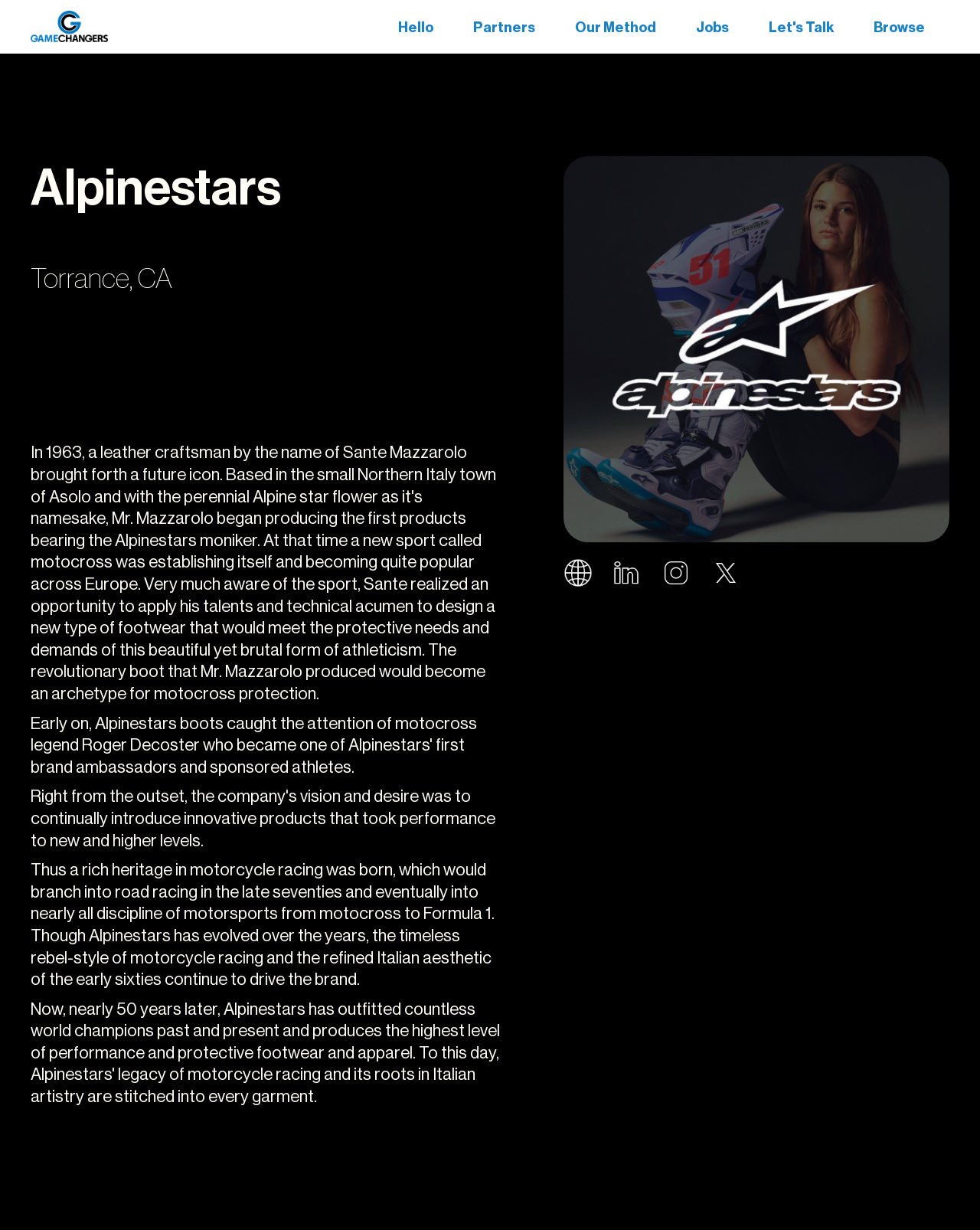Point out the bounding box coordinates of the section to click in order to follow this instruction: "Call the phone number (239)-731-5545".

None